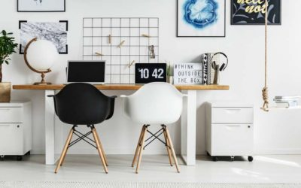Please provide a comprehensive response to the question based on the details in the image: What is the color of the two storage cabinets?

The two storage cabinets flanking the desk are white in color, which adds to the clean and minimalist aesthetic of the home office setup.